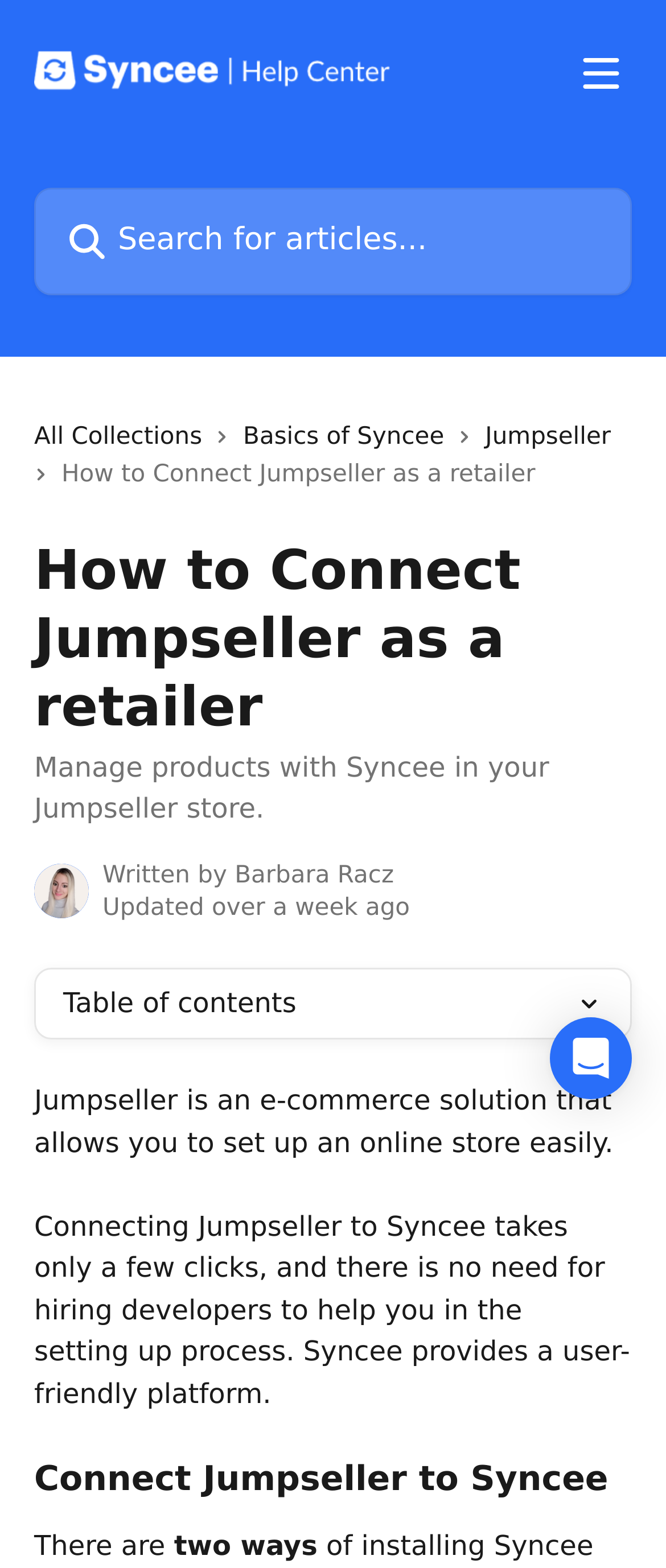What is the purpose of Syncee? Examine the screenshot and reply using just one word or a brief phrase.

manage products